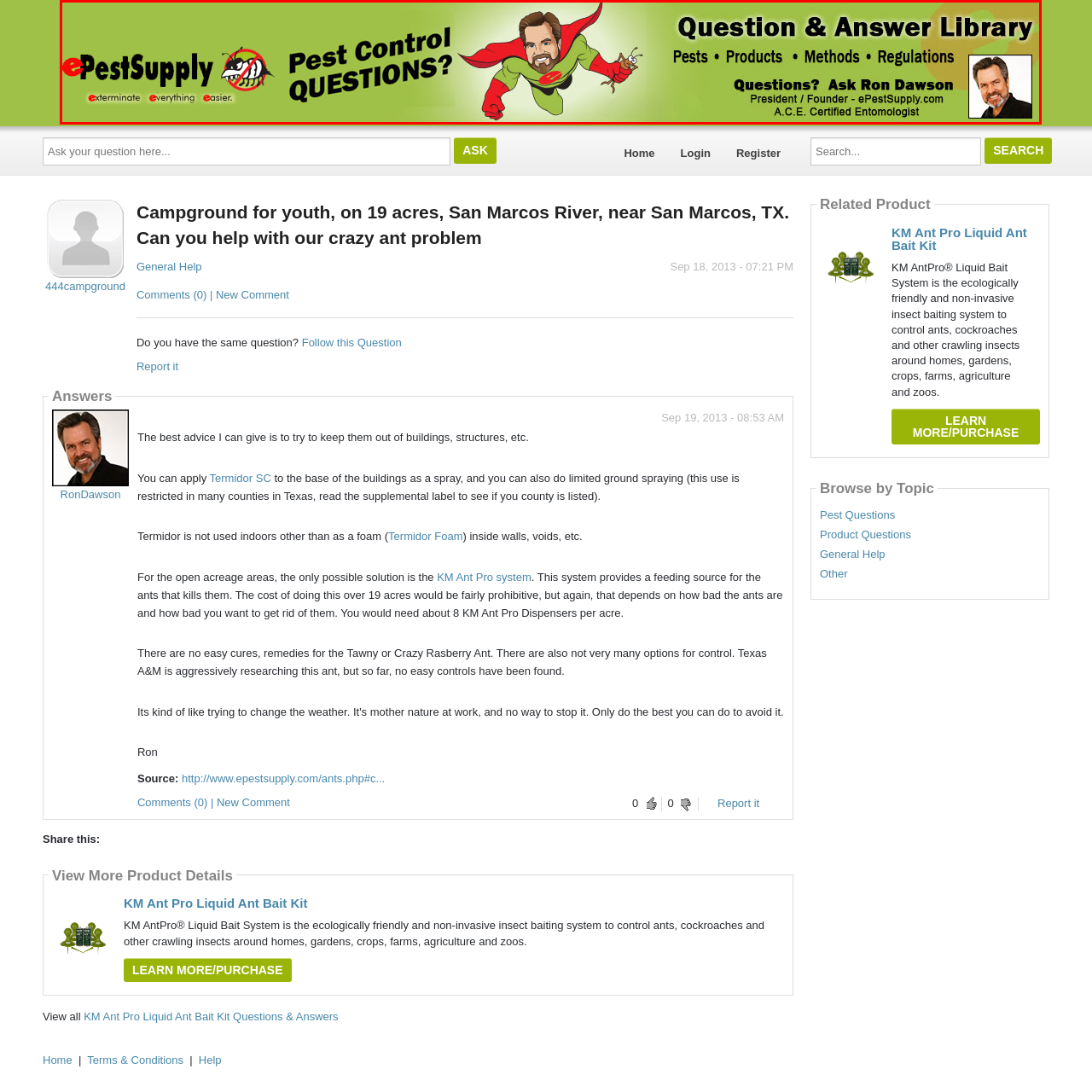Explain in detail what is happening in the image that is surrounded by the red box.

This image features a vibrant banner for ePestSupply, showcasing a whimsical superhero character with a confident smile, embodying the spirit of pest control. The character is depicted in a bright red and green suit, emphasizing action and readiness to tackle pest issues. To the left, a cartoonish pest is shown, reinforcing the brand's focus on pest management. The background is a lively green, enhancing visual appeal and drawing attention to the textual elements. The banner promotes a "Question & Answer Library," inviting customers to inquire about pest-related topics, products, methods, and regulations. It prominently features the phrase "Questions? Ask Ron Dawson," highlighting him as the President and Founder, who is also an A.C.E. Certified Entomologist. This engaging design effectively communicates the brand's commitment to making pest control easier for consumers.